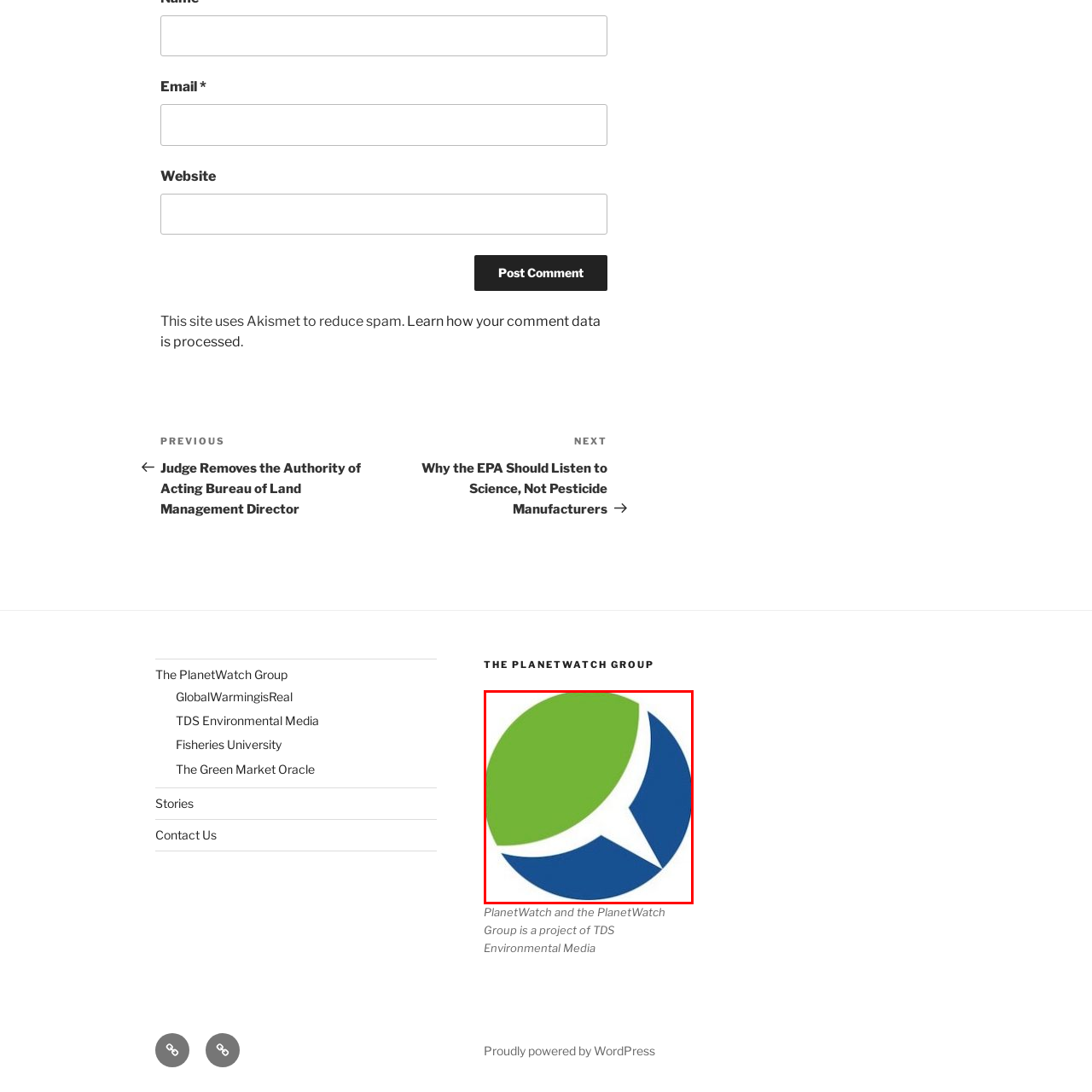What does the white stylized swoosh element suggest?
Direct your attention to the image enclosed by the red bounding box and provide a detailed answer to the question.

The white stylized swoosh element cuts through the logo, implying dynamic movement and forward-thinking, which reflects the organization's proactive approach to tackling climate change and promoting ecological responsibility.